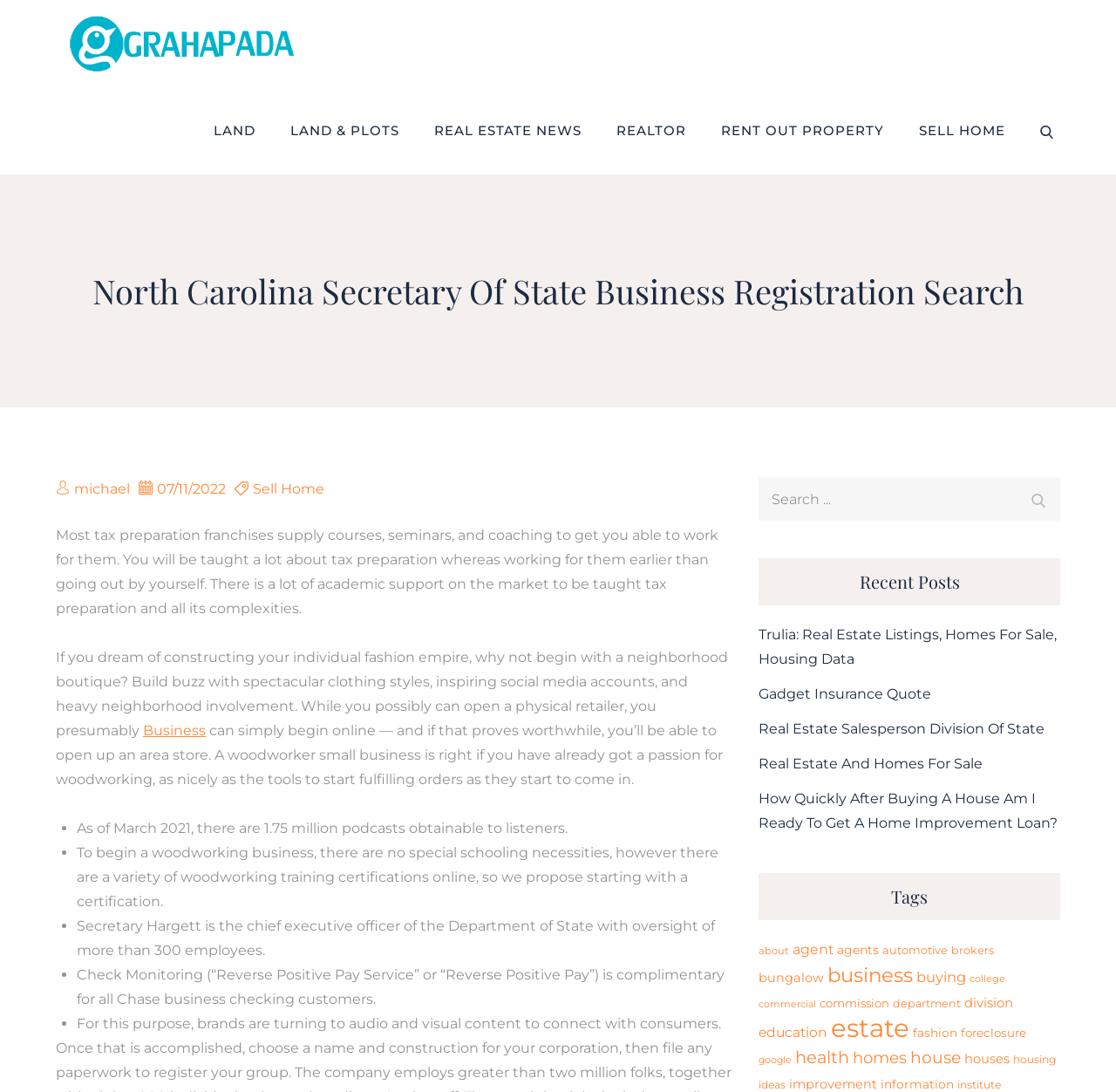Locate the bounding box of the UI element described by: "parent_node: Search for: value="Search"" in the given webpage screenshot.

[0.911, 0.437, 0.95, 0.477]